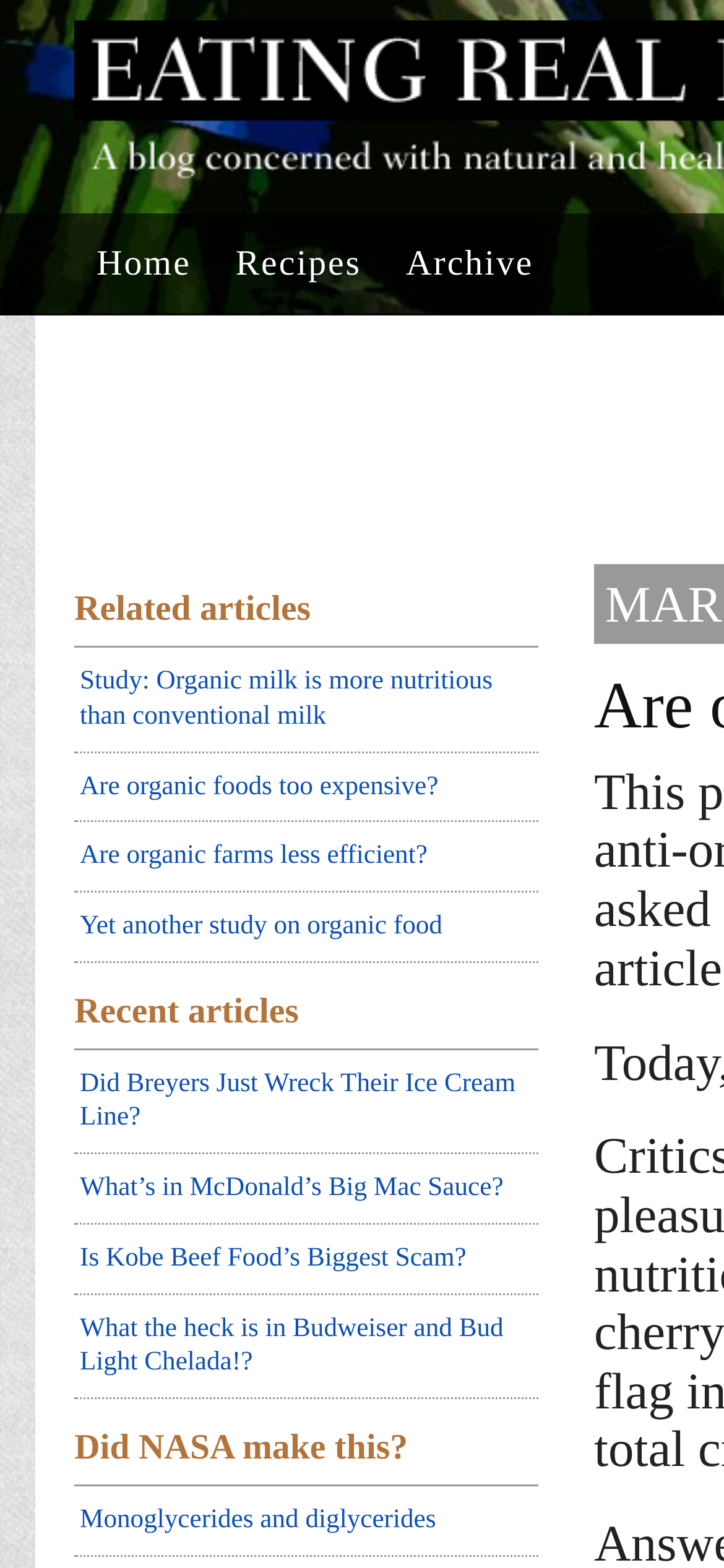Please determine the bounding box coordinates of the element's region to click for the following instruction: "go to home page".

[0.103, 0.136, 0.295, 0.201]